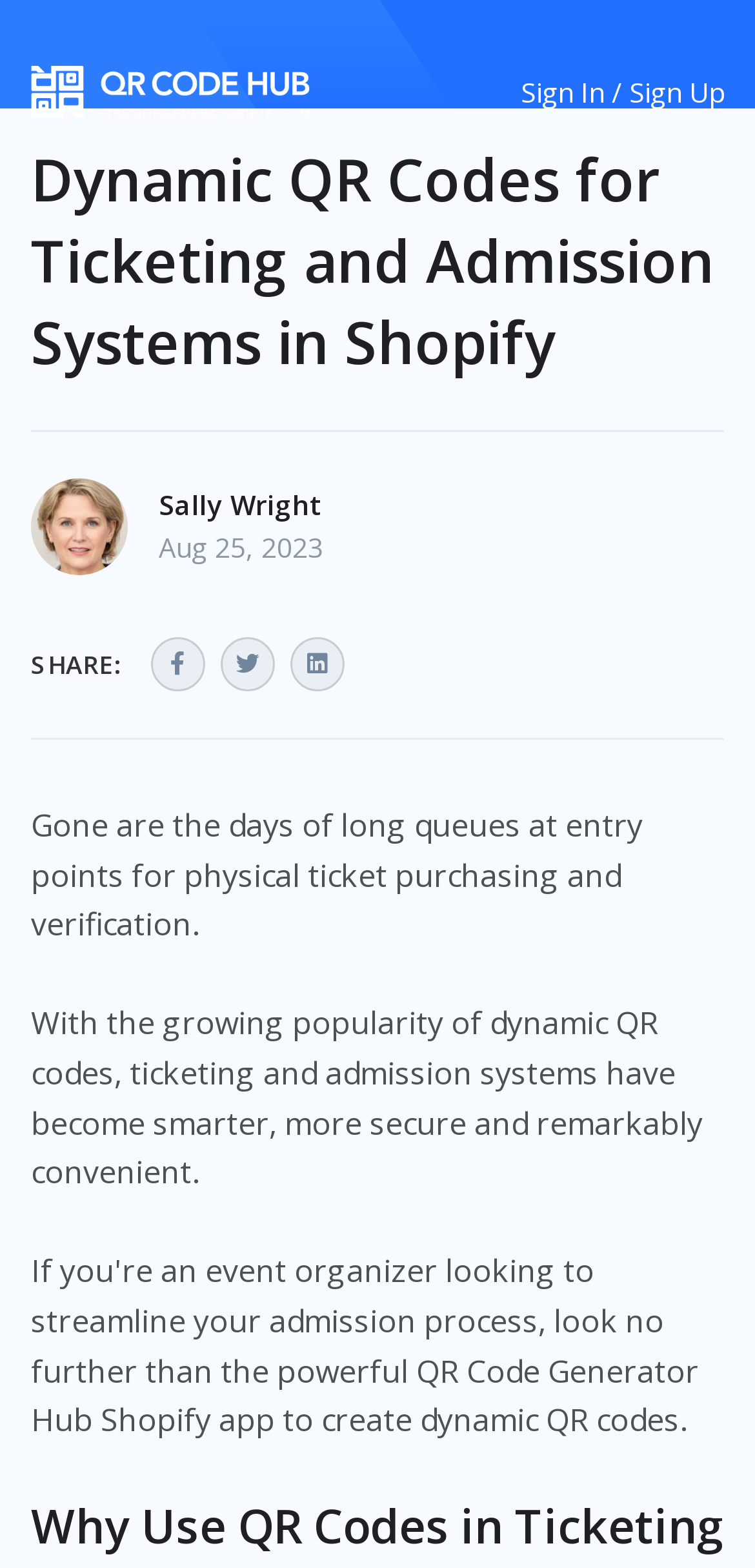What is the date of the article?
Please give a detailed and thorough answer to the question, covering all relevant points.

I found the date of the article by looking at the StaticText element 'Aug 25, 2023' which is located near the author's name and picture, suggesting that it is the date of the article.